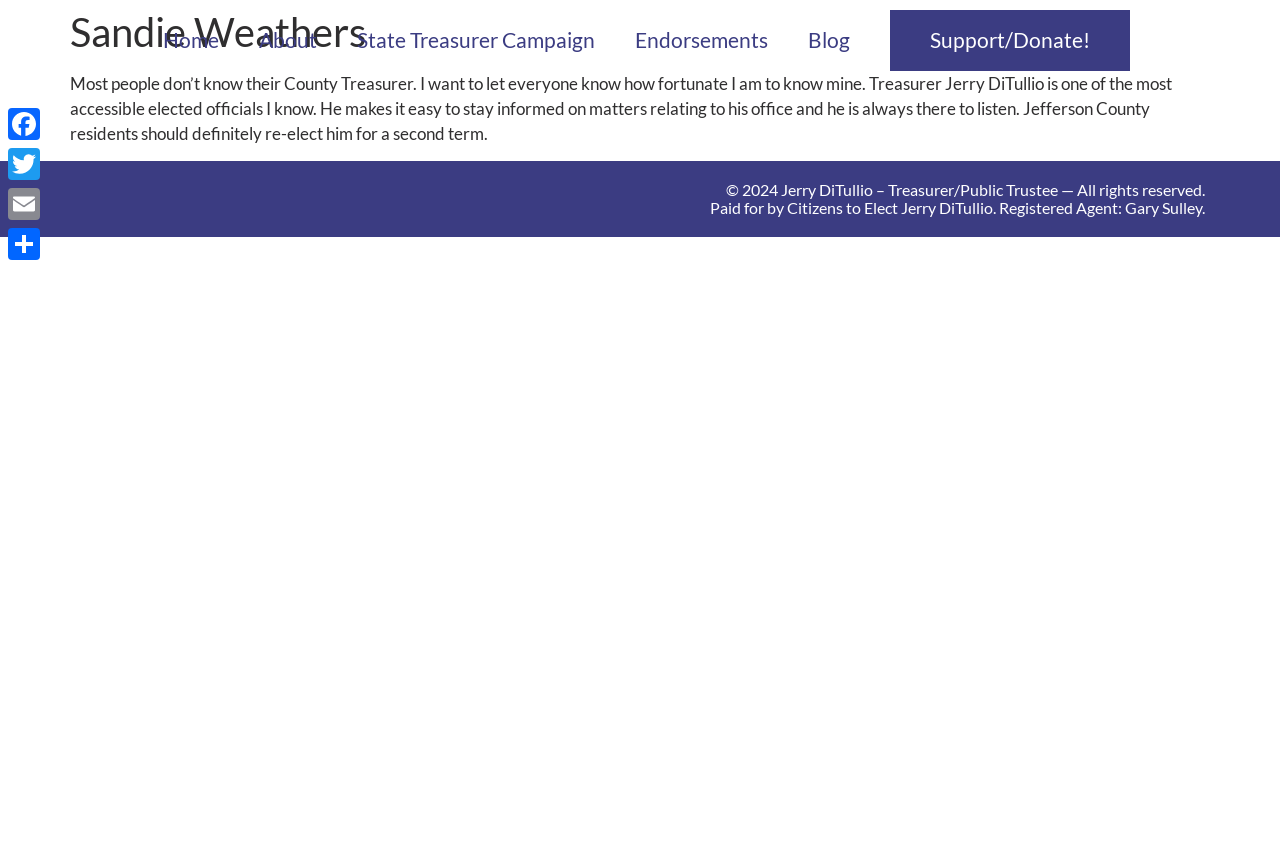What is the name of the County Treasurer?
Could you please answer the question thoroughly and with as much detail as possible?

The name of the County Treasurer is mentioned in the StaticText element with the text 'Most people don’t know their County Treasurer. I want to let everyone know how fortunate I am to know mine. Treasurer Jerry DiTullio is one of the most accessible elected officials I know.'